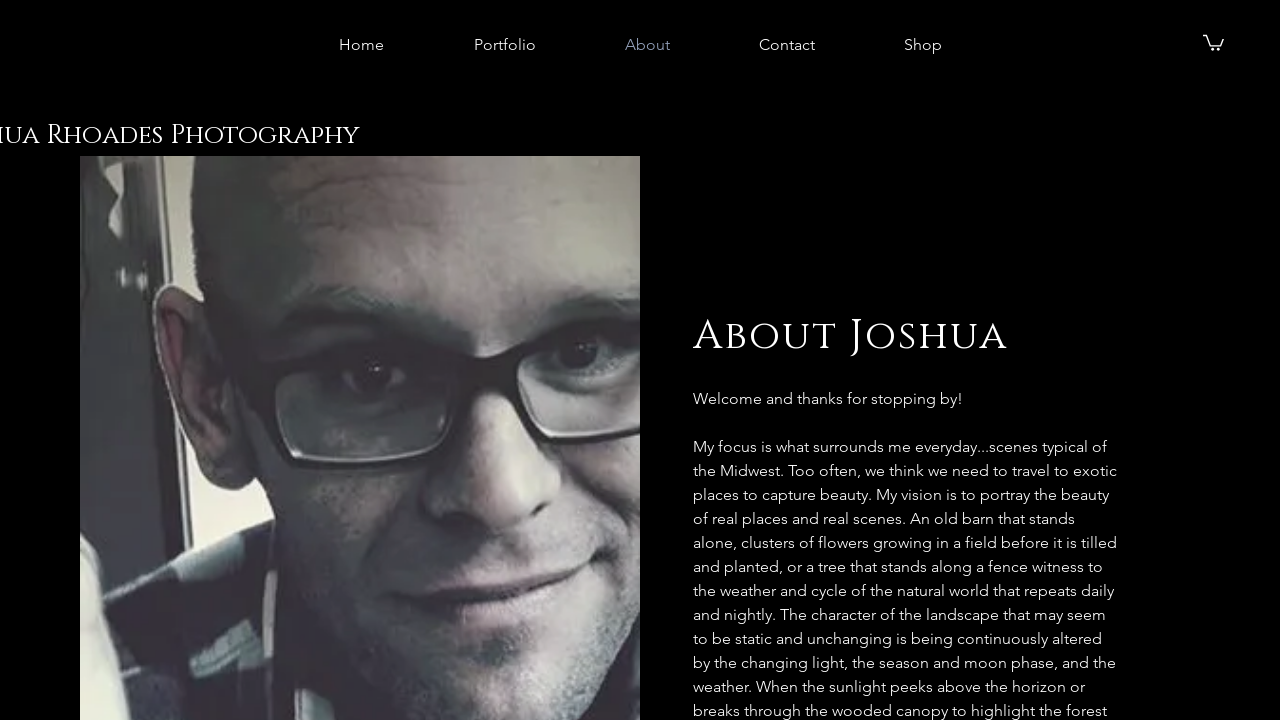Please answer the following question using a single word or phrase: 
What is the section below the navigation links?

About section